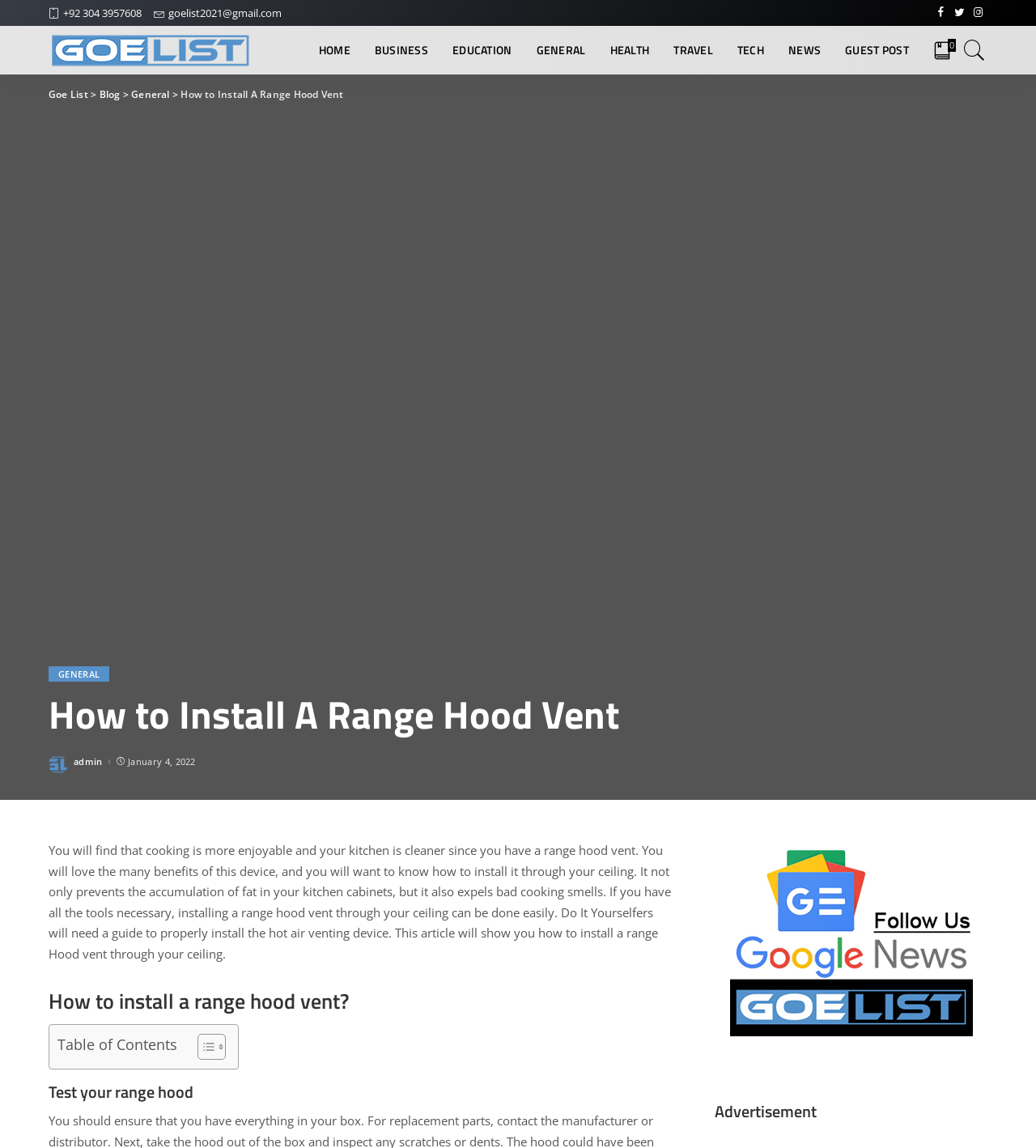Construct a comprehensive description capturing every detail on the webpage.

This webpage is about a blog post titled "How to Install A Range Hood Vent" on a website called "Goe List". At the top of the page, there is a horizontal navigation menu with links to different categories such as "HOME", "BUSINESS", "EDUCATION", and more. Below the navigation menu, there is a header section with a link to the website's logo and a title "Goe List". 

On the left side of the page, there is a vertical section with contact information, including a phone number and an email address. Below this section, there is a link to the website's main menu.

The main content of the page is a blog post about installing a range hood vent. The post is divided into sections with headings such as "How to install a range hood vent?" and "Test your range hood". The text explains the benefits of having a range hood vent, including improved air circulation and reduced fat accumulation in kitchen cabinets. It also provides a guide for DIY enthusiasts on how to install the vent through their ceiling.

On the right side of the page, there is a section with a figure, which appears to be an advertisement. Below this section, there is another advertisement with a heading "Advertisement".

At the bottom of the page, there are social media links and a copyright notice.